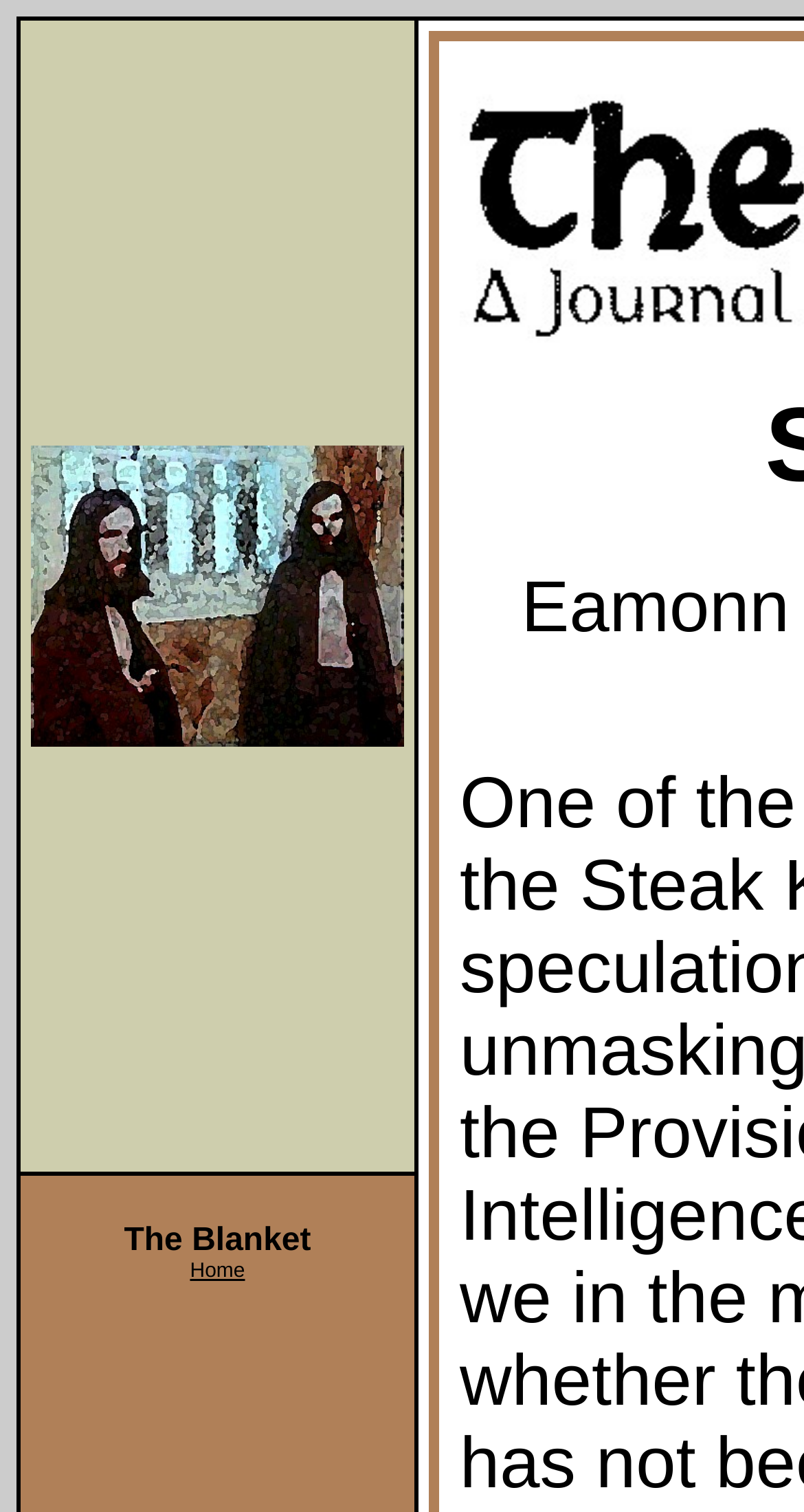Find the bounding box coordinates corresponding to the UI element with the description: "alt="The Blanket"". The coordinates should be formatted as [left, top, right, bottom], with values as floats between 0 and 1.

[0.038, 0.476, 0.503, 0.499]